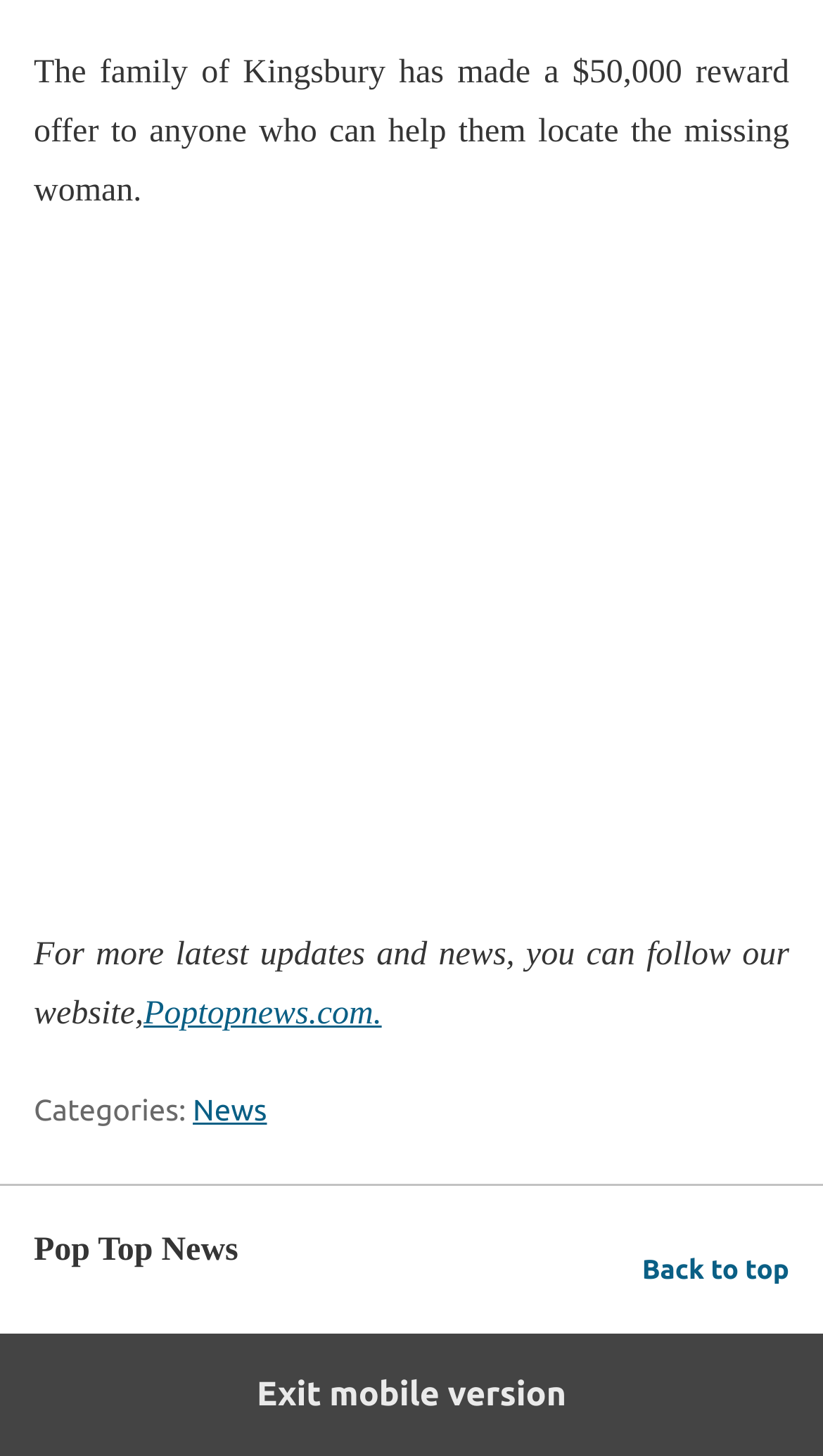Find the bounding box coordinates for the HTML element described in this sentence: "Exit mobile version". Provide the coordinates as four float numbers between 0 and 1, in the format [left, top, right, bottom].

[0.0, 0.916, 1.0, 1.0]